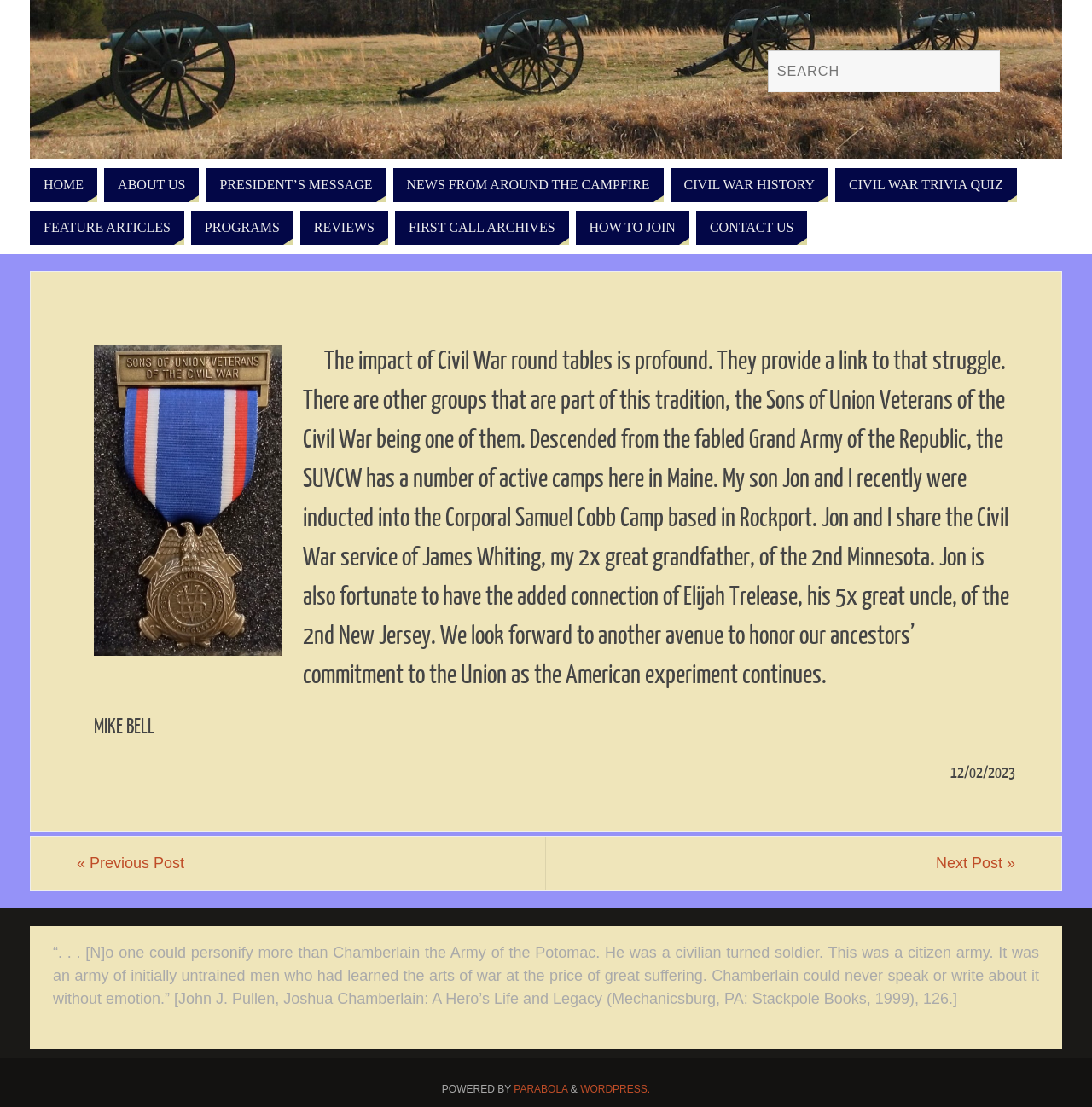Indicate the bounding box coordinates of the clickable region to achieve the following instruction: "Contact us."

[0.637, 0.19, 0.739, 0.221]